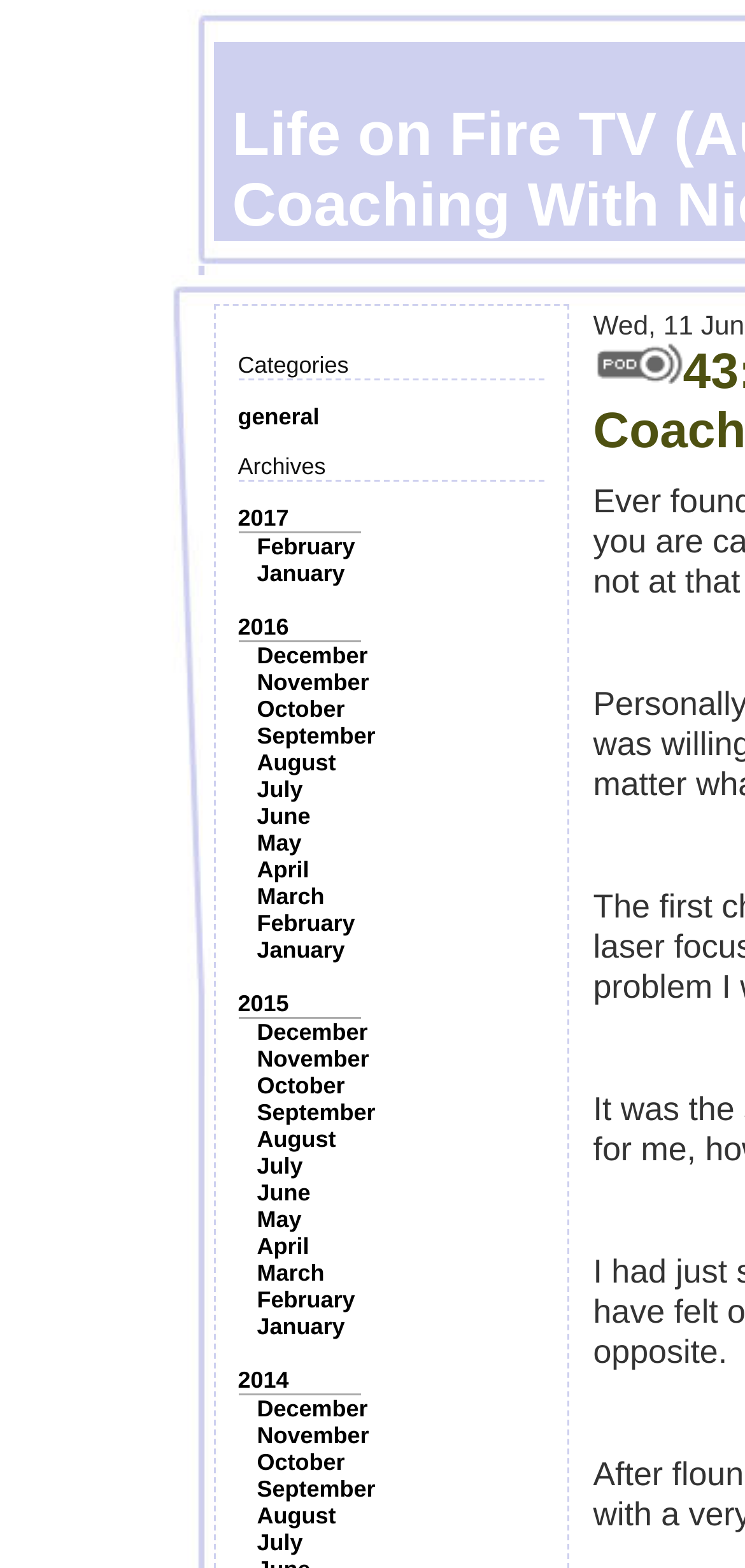Locate the bounding box coordinates of the segment that needs to be clicked to meet this instruction: "Click on the 'general' category".

[0.319, 0.257, 0.429, 0.274]